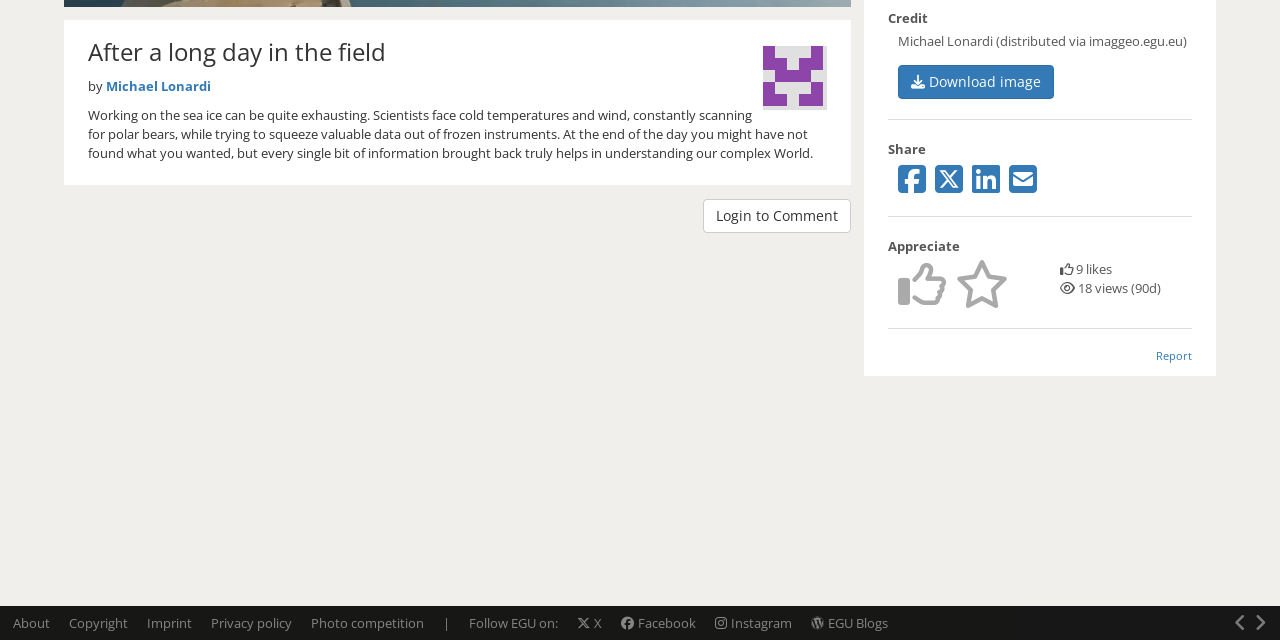Please provide the bounding box coordinates for the UI element as described: "Michael Lonardi". The coordinates must be four floats between 0 and 1, represented as [left, top, right, bottom].

[0.083, 0.121, 0.165, 0.149]